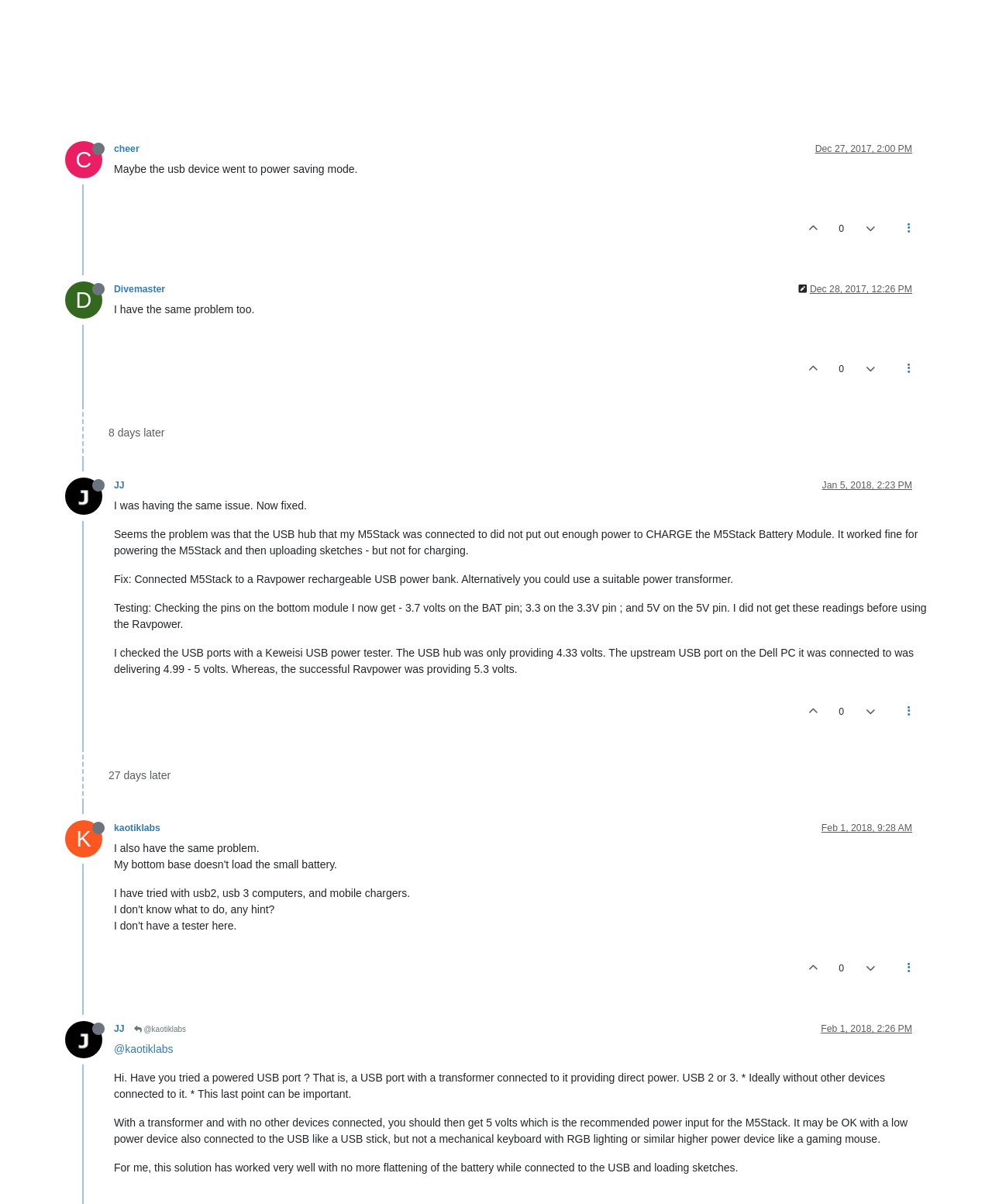Highlight the bounding box coordinates of the region I should click on to meet the following instruction: "Register an account".

[0.825, 0.009, 0.887, 0.033]